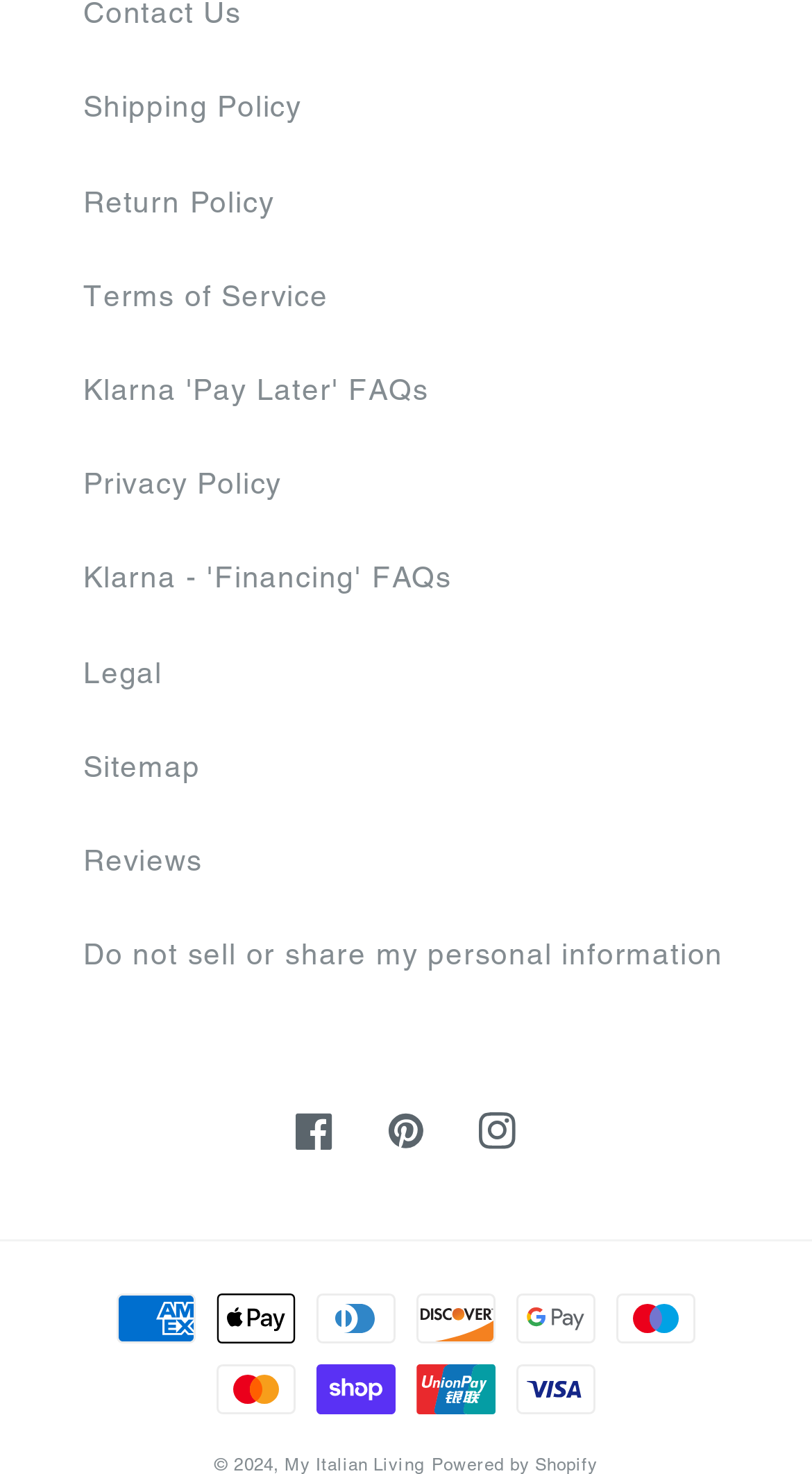Given the webpage screenshot, identify the bounding box of the UI element that matches this description: "Reviews".

[0.103, 0.552, 0.897, 0.616]